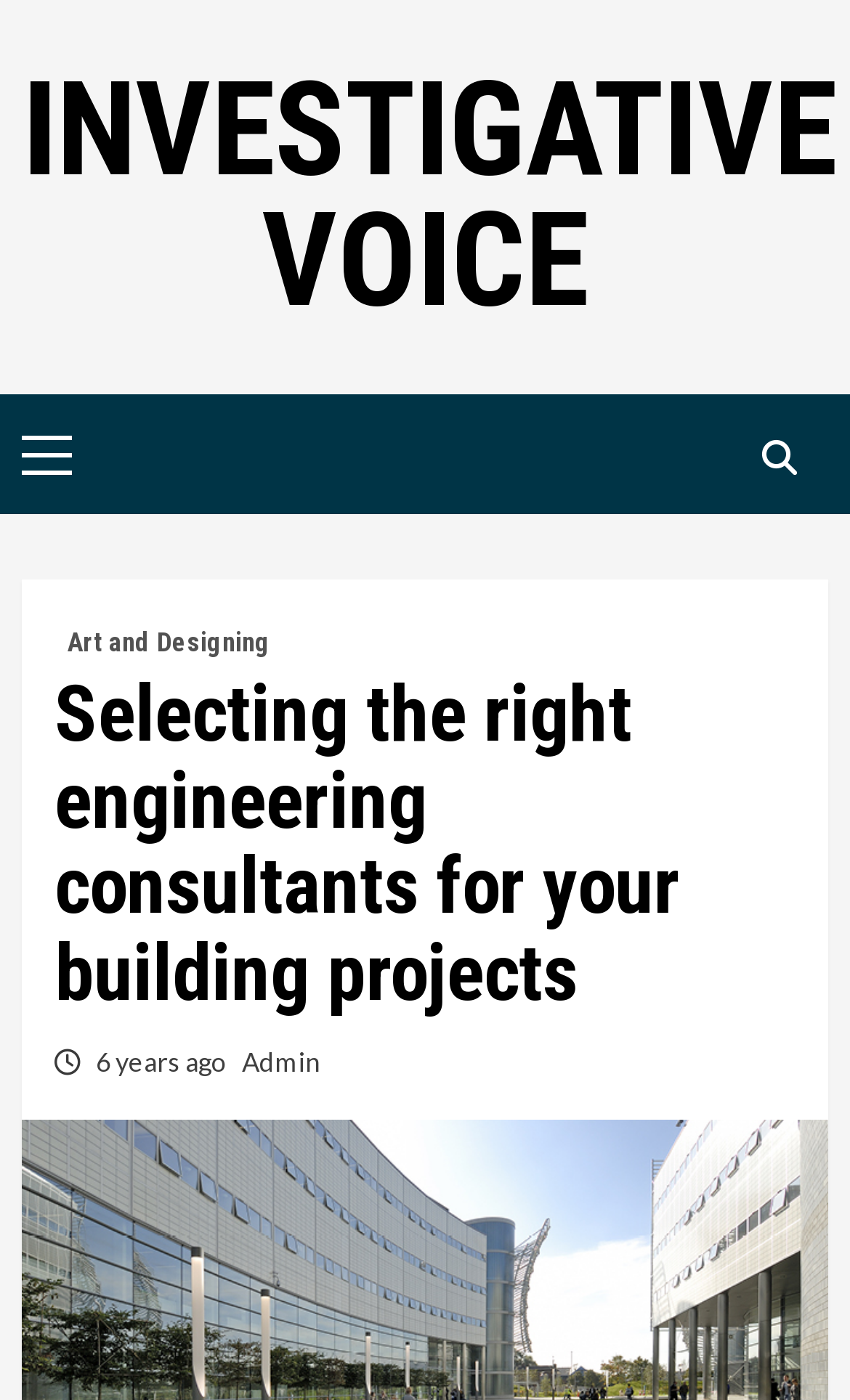Generate a thorough caption that explains the contents of the webpage.

The webpage is about selecting the right engineering consultants for building projects, as indicated by the title. At the top left of the page, there is a link to "INVESTIGATIVE VOICE". Next to it, there is a button labeled "Primary Menu" that can be expanded to reveal more options. 

On the right side of the page, near the top, there is a social media link represented by an icon. Below this icon, there are three links: "Art and Designing", the title of the article "Selecting the right engineering consultants for your building projects", and two links related to the article's publication, "6 years ago" and "Admin". The article title is a heading that takes up most of the width of the page.